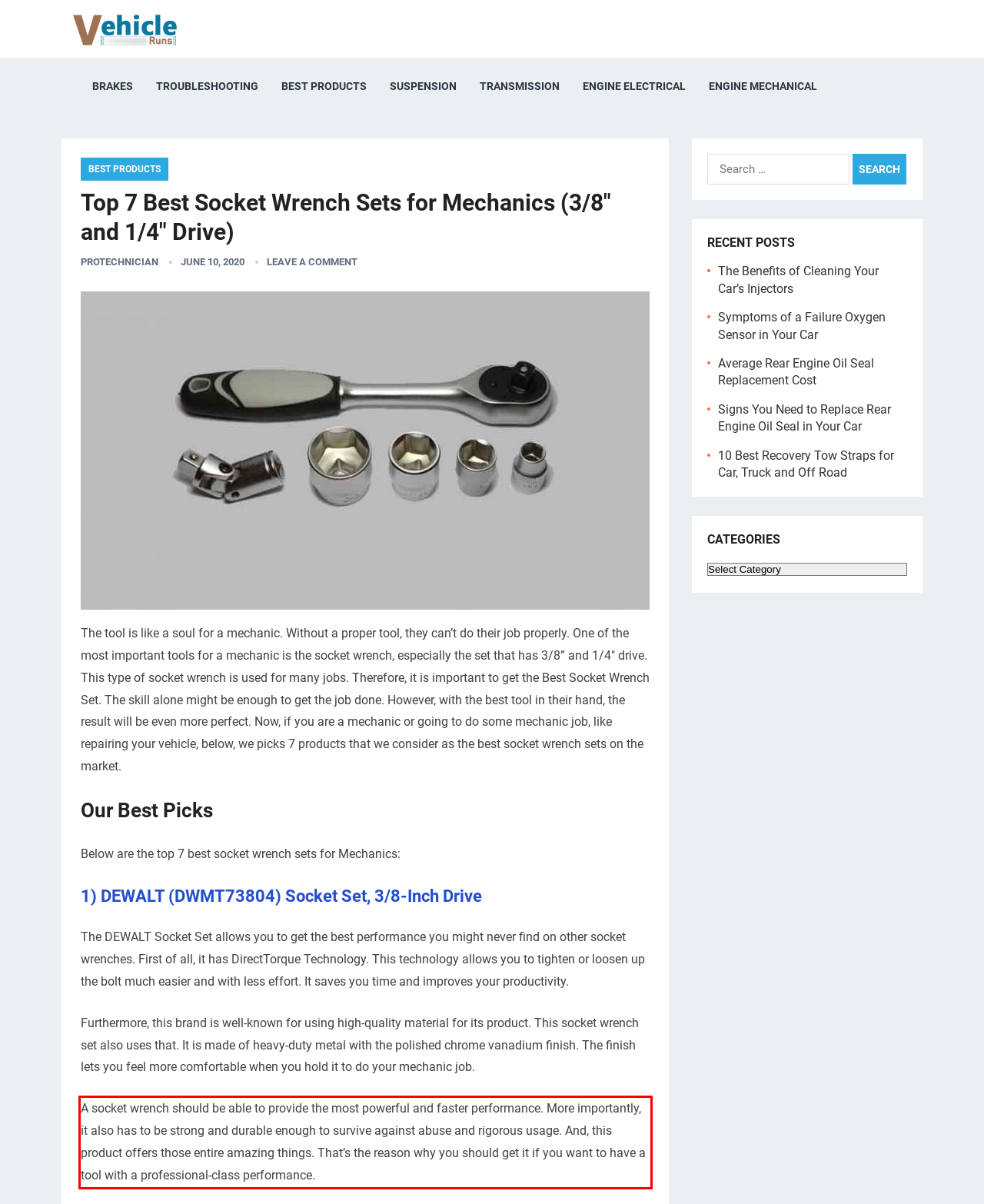The screenshot provided shows a webpage with a red bounding box. Apply OCR to the text within this red bounding box and provide the extracted content.

A socket wrench should be able to provide the most powerful and faster performance. More importantly, it also has to be strong and durable enough to survive against abuse and rigorous usage. And, this product offers those entire amazing things. That’s the reason why you should get it if you want to have a tool with a professional-class performance.